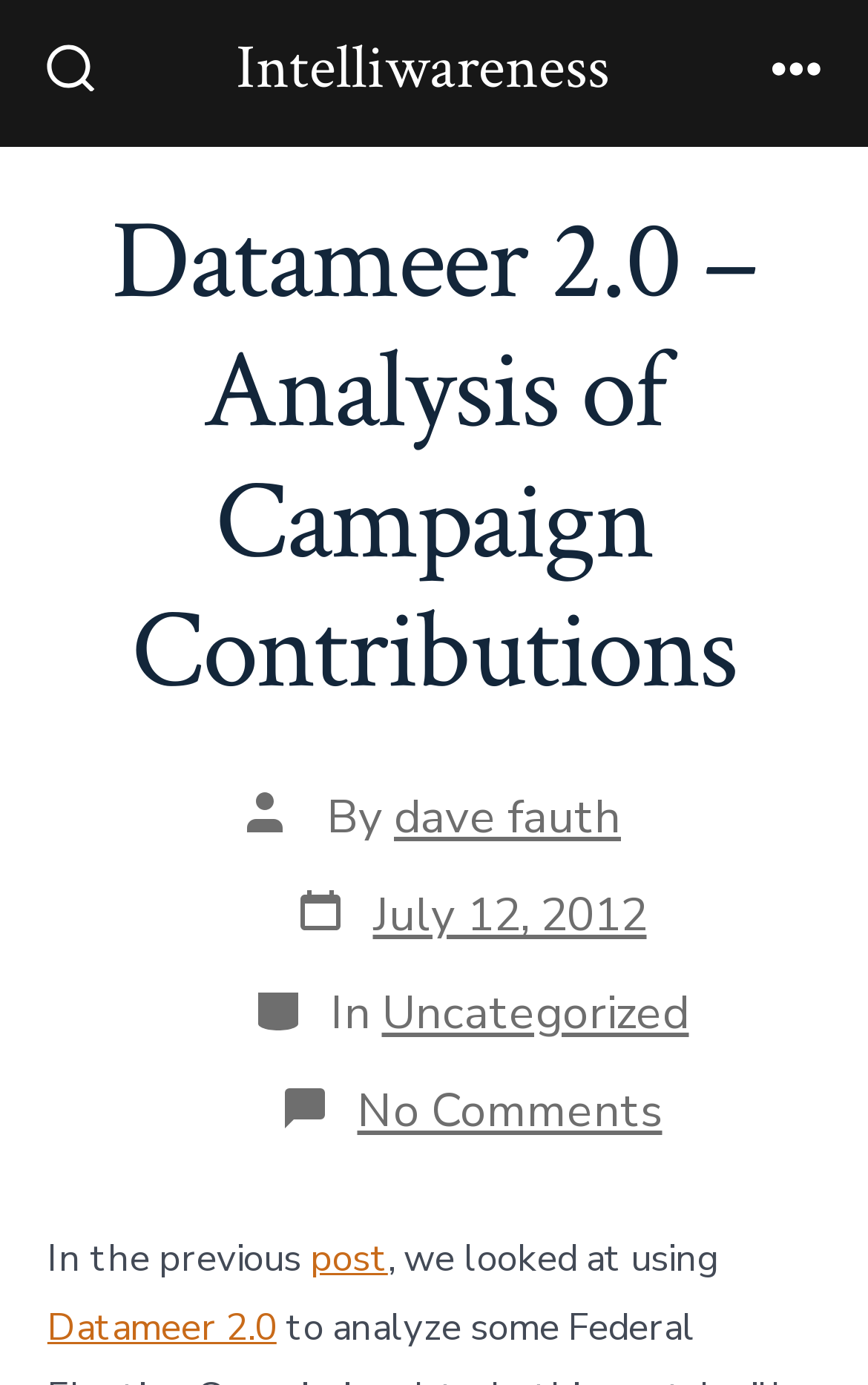Find the bounding box coordinates for the element that must be clicked to complete the instruction: "Visit Intelliwareness homepage". The coordinates should be four float numbers between 0 and 1, indicated as [left, top, right, bottom].

[0.272, 0.026, 0.703, 0.08]